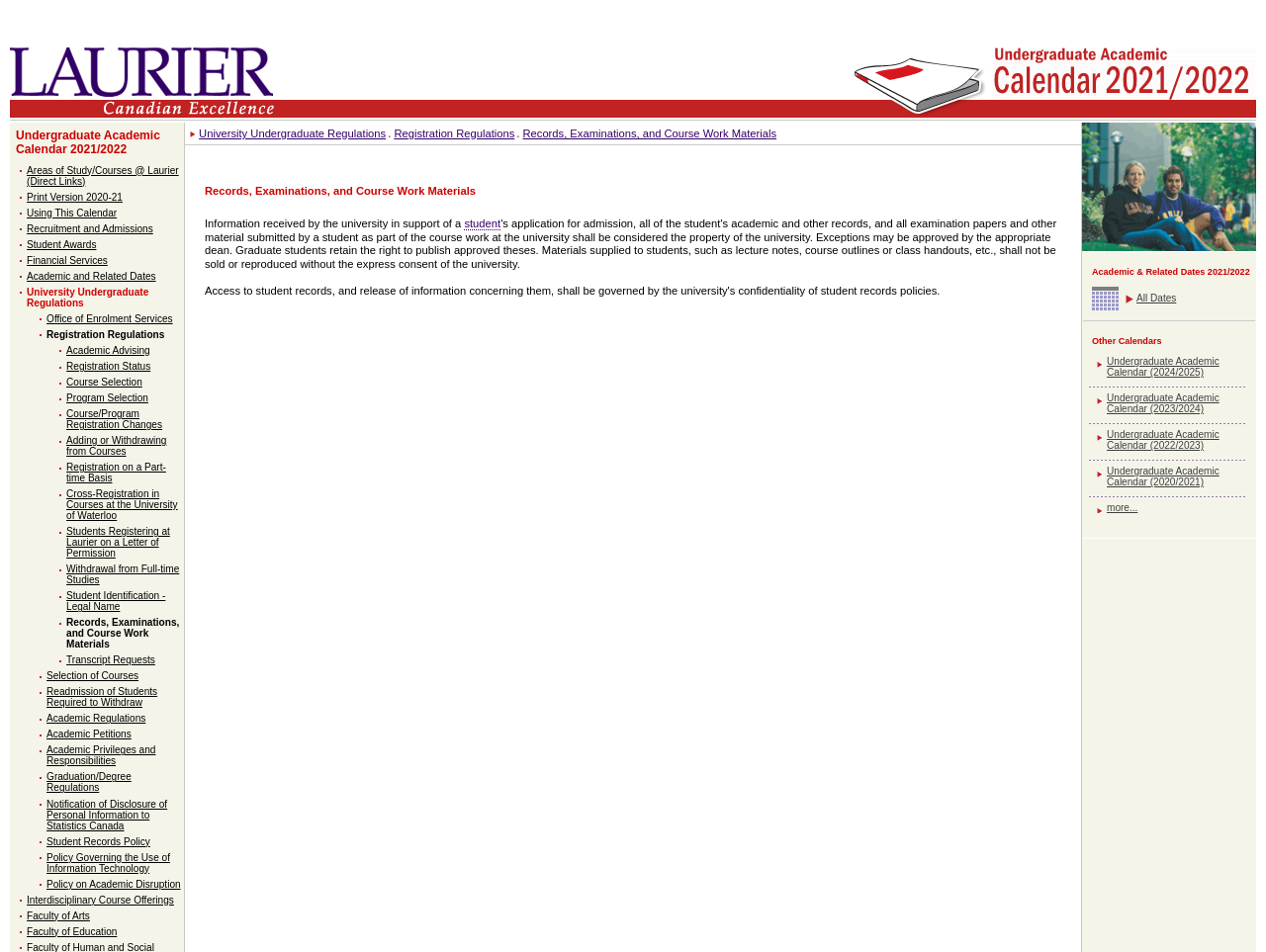Identify the bounding box coordinates of the clickable region required to complete the instruction: "Go to the University Undergraduate Regulations page". The coordinates should be given as four float numbers within the range of 0 and 1, i.e., [left, top, right, bottom].

[0.021, 0.301, 0.117, 0.324]